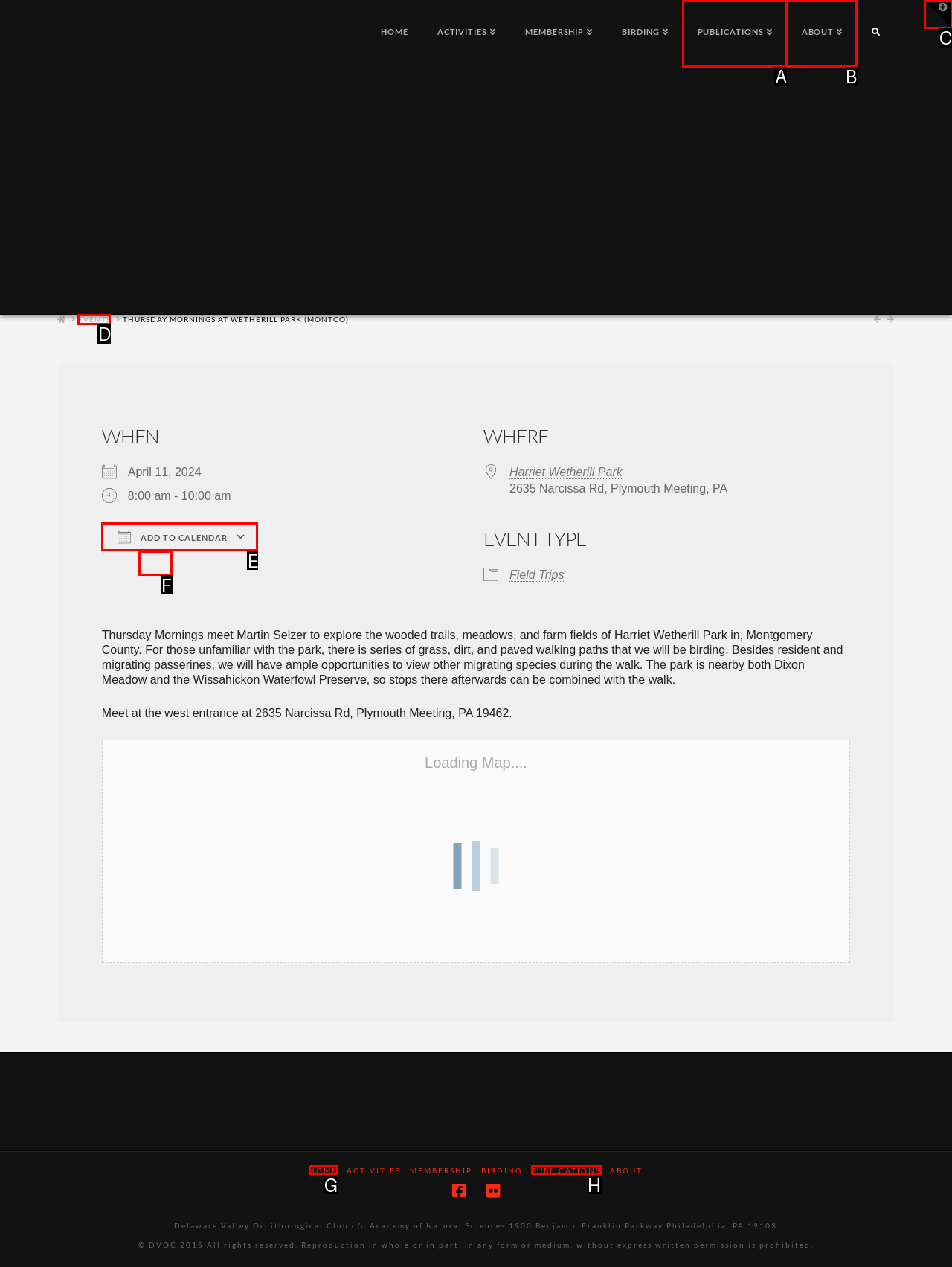Identify the option that corresponds to the given description: +32 2 201 29 12. Reply with the letter of the chosen option directly.

None